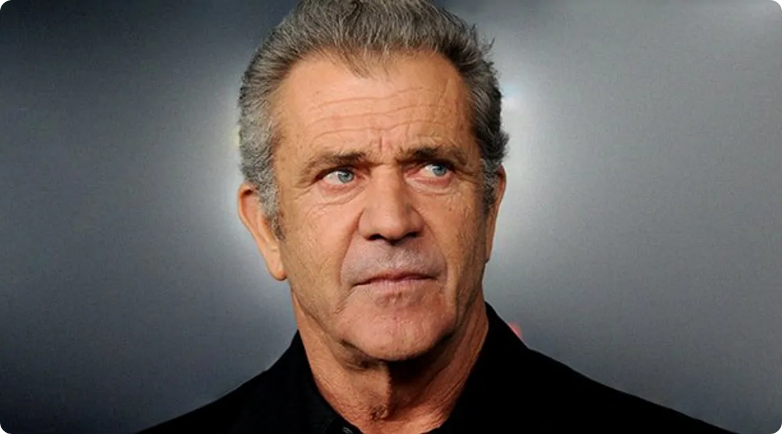Offer a detailed caption for the image presented.

The image features a close-up of a middle-aged man with graying hair, intense blue eyes, and a serious expression. He is dressed in a black shirt, which contrasts with the light background that subtly highlights him. This image is associated with the article titled "Mel Gibson Was Hospitalized for COVID-19 – Inside His Private Treatment," which discusses the actor's health issues related to COVID-19. It provides insights into his diagnosis and the treatment he received, emphasizing the impactful journey Gibson faced during his illness.